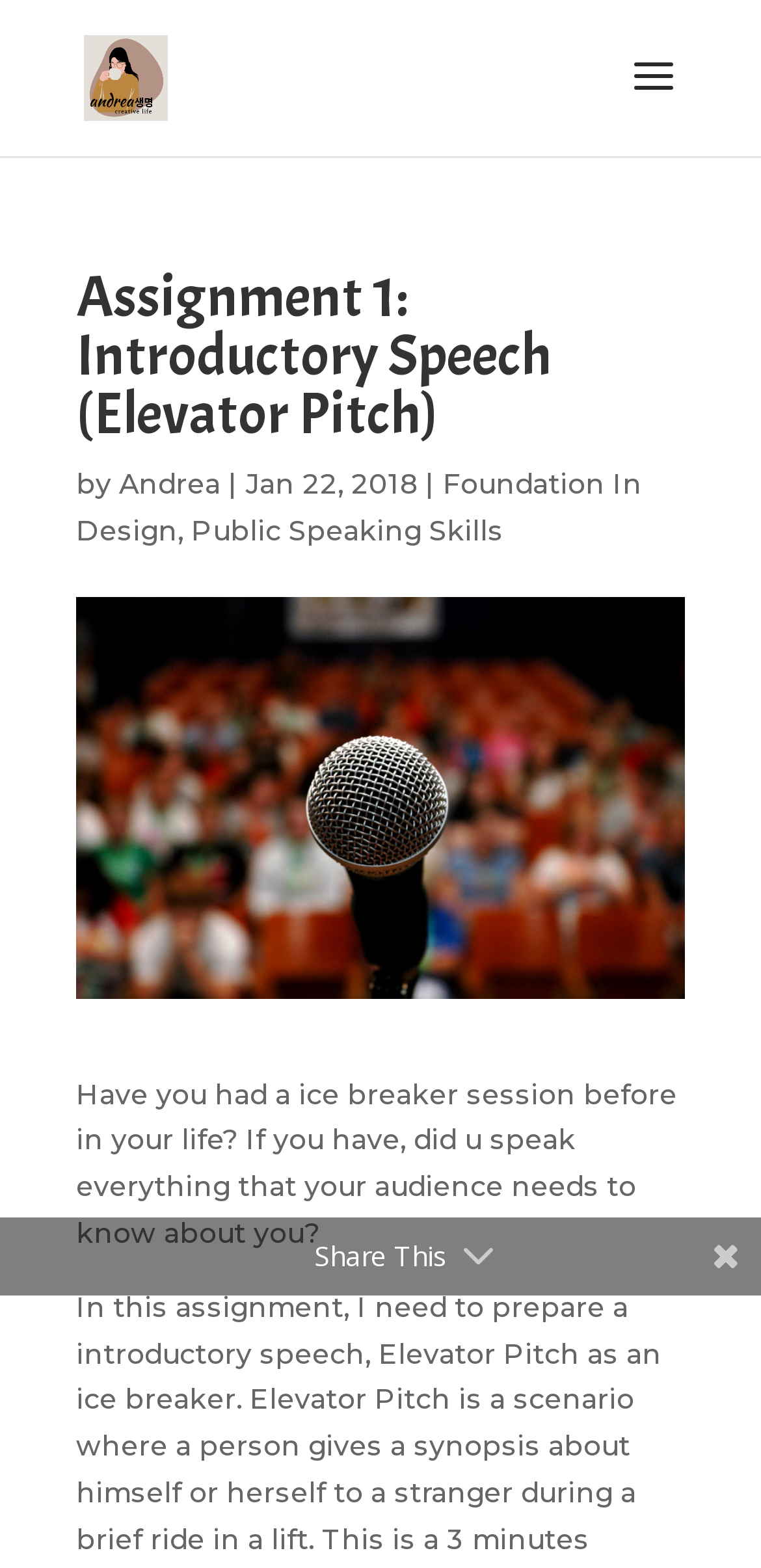Respond with a single word or phrase to the following question:
What is the purpose of the article?

To discuss ice breaker sessions